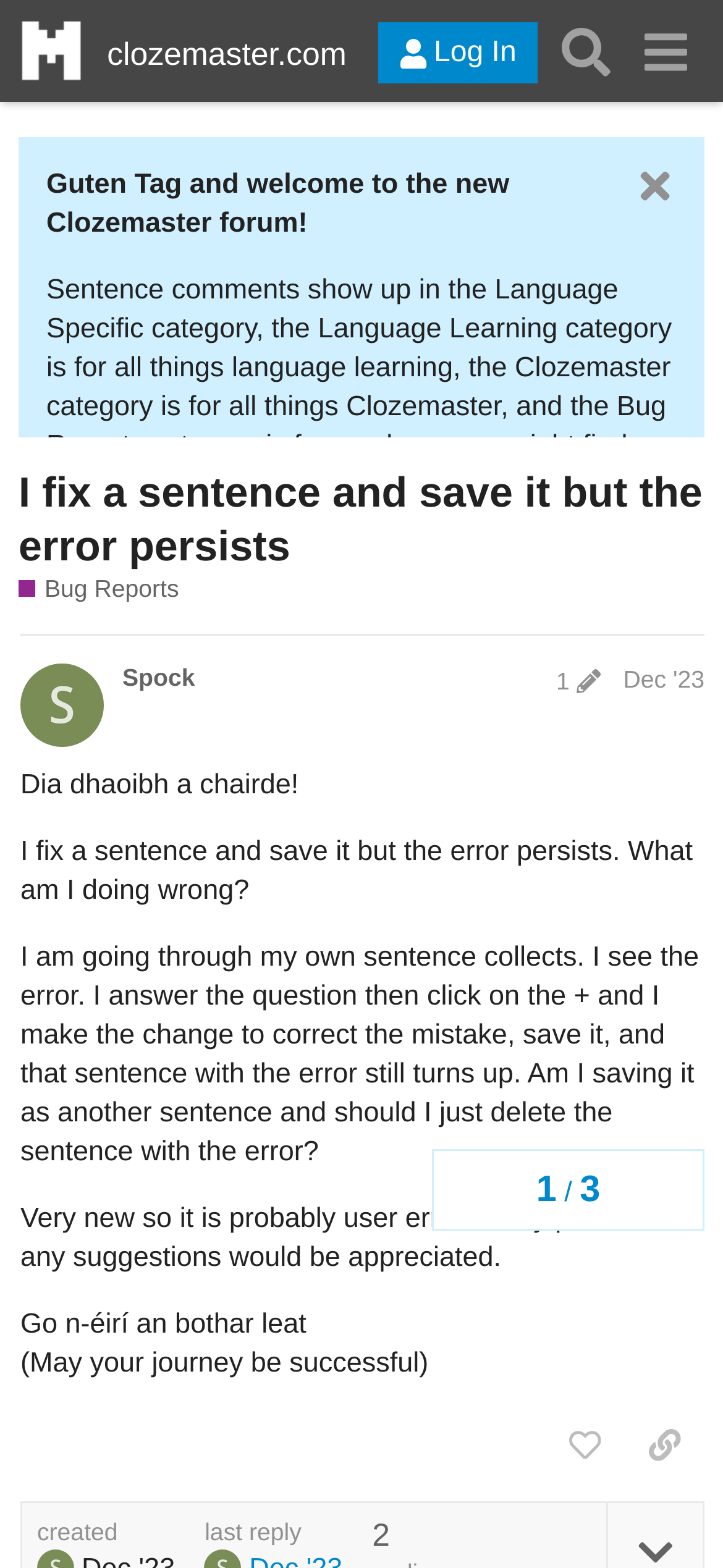Identify and provide the text content of the webpage's primary headline.

I fix a sentence and save it but the error persists